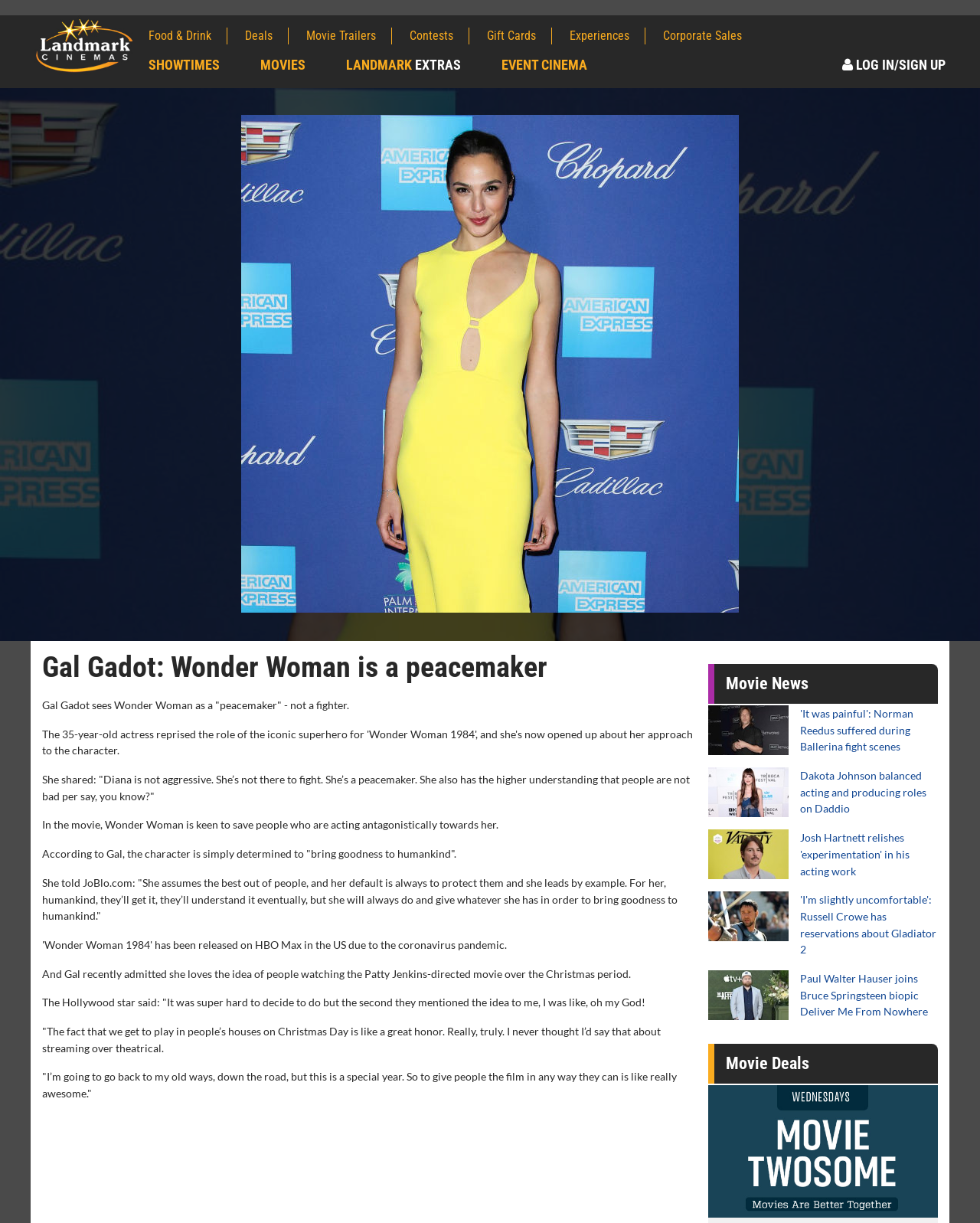Your task is to find and give the main heading text of the webpage.

Gal Gadot: Wonder Woman is a peacemaker